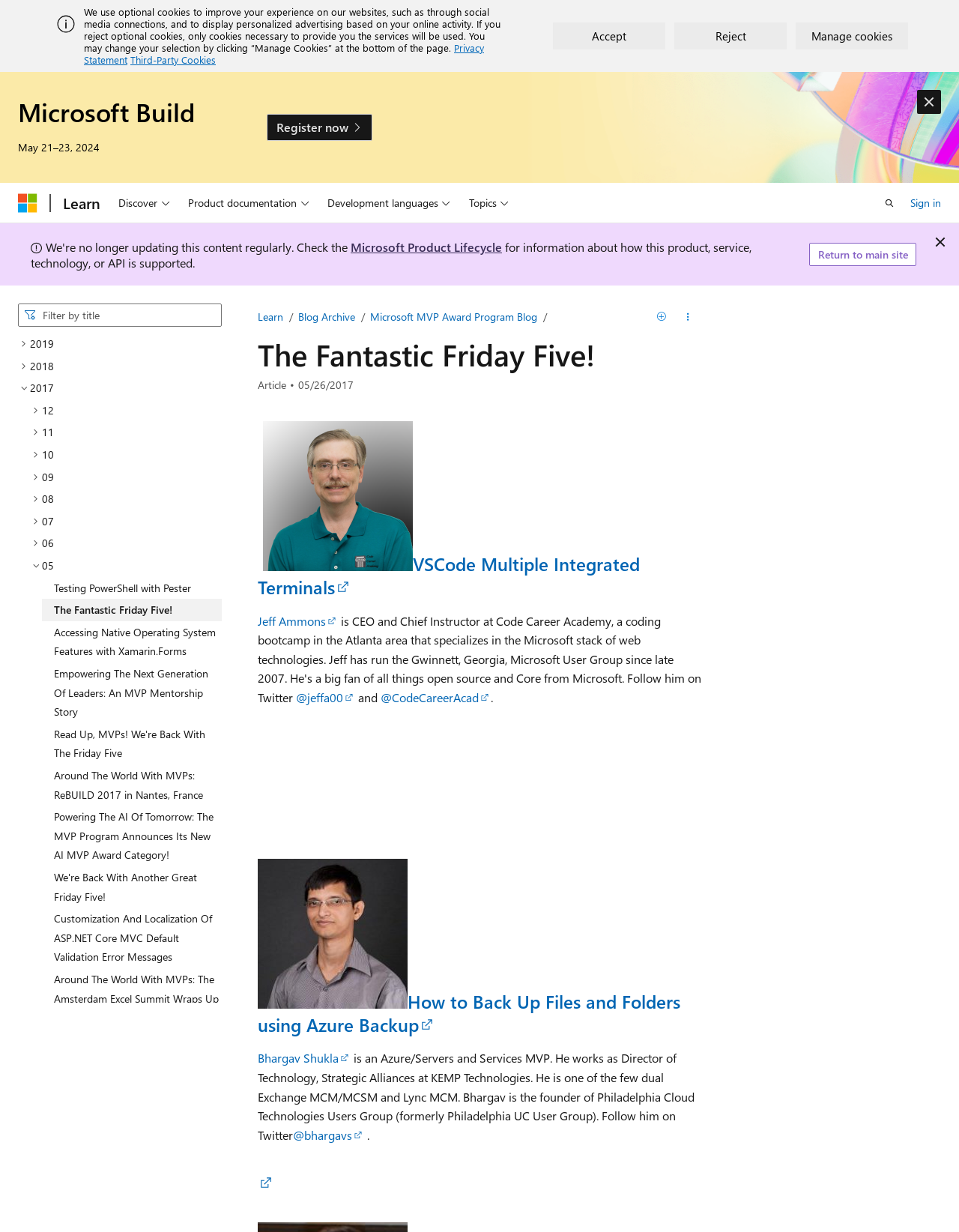What is the event mentioned in the webpage?
Please answer the question with as much detail and depth as you can.

The event mentioned in the webpage is Microsoft Build, which is mentioned in the heading 'Microsoft Build' with the date 'May 21–23, 2024'.